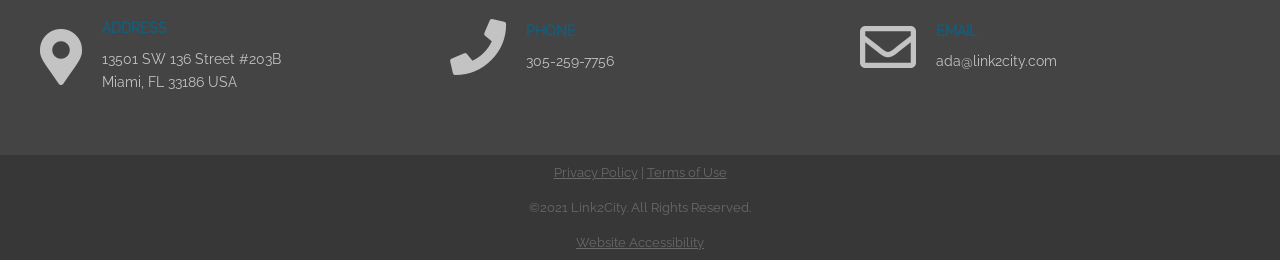Please locate the bounding box coordinates of the region I need to click to follow this instruction: "view contact address".

[0.02, 0.055, 0.34, 0.366]